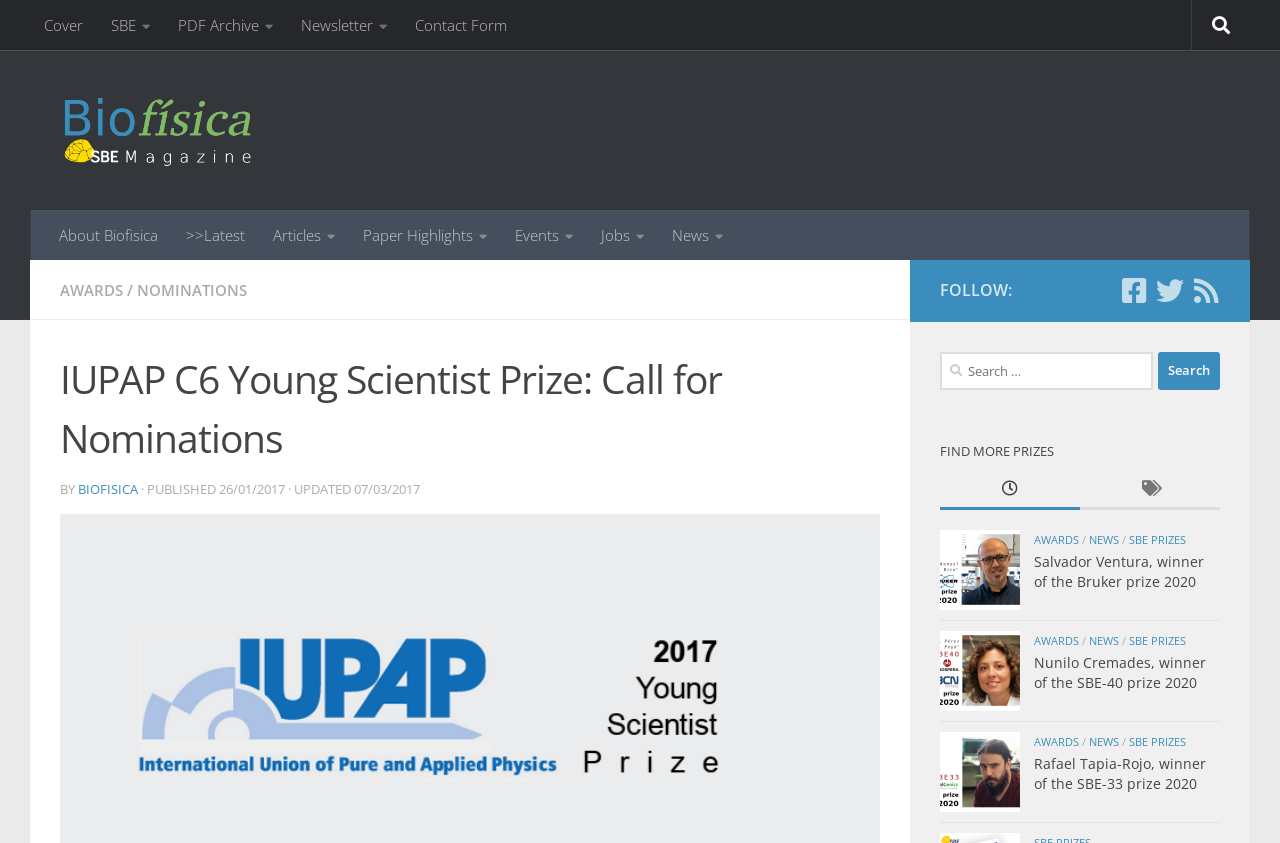How many winners are listed on the webpage?
Look at the screenshot and give a one-word or phrase answer.

3